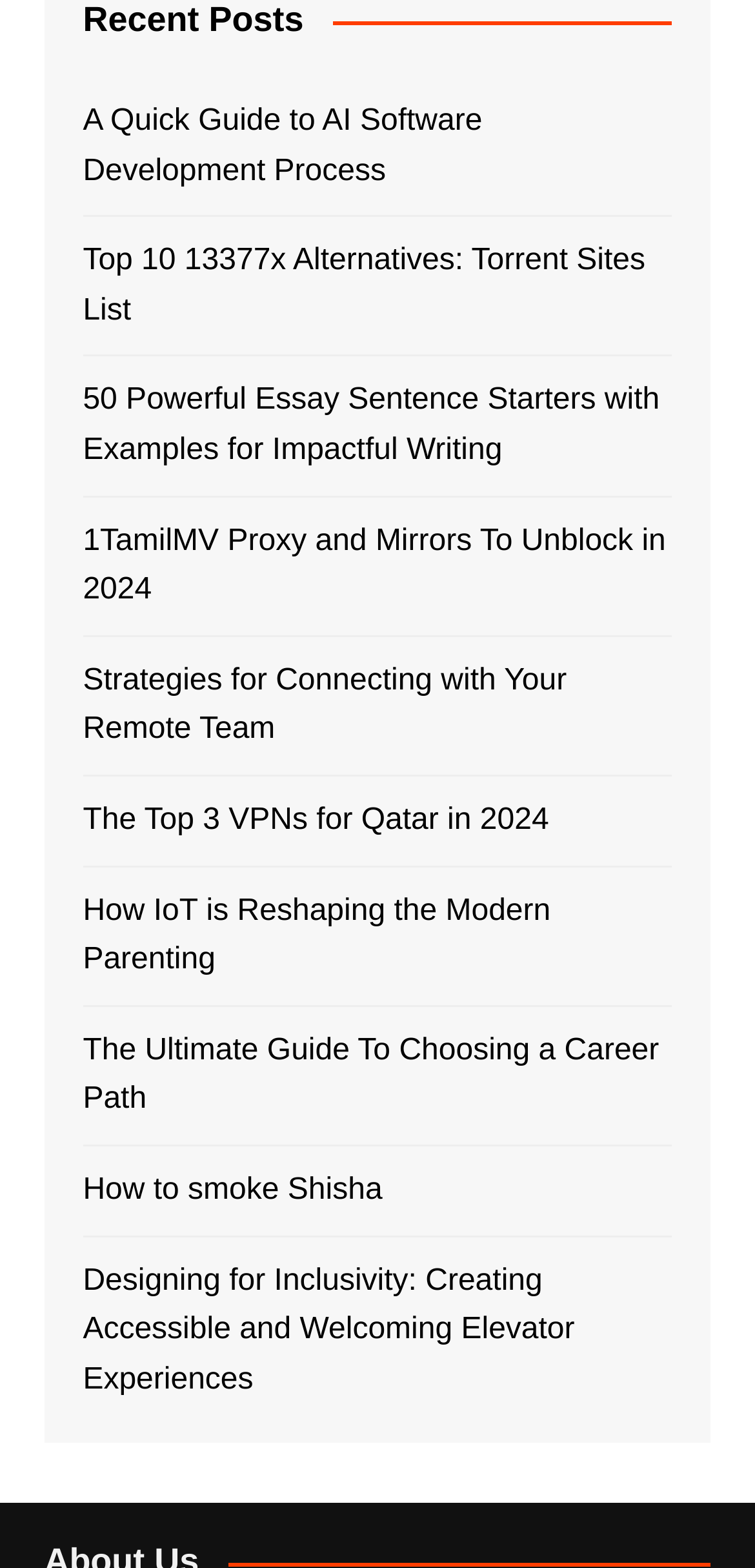Please determine the bounding box coordinates of the clickable area required to carry out the following instruction: "Click on the 'DAILY NEWS' link". The coordinates must be four float numbers between 0 and 1, represented as [left, top, right, bottom].

None